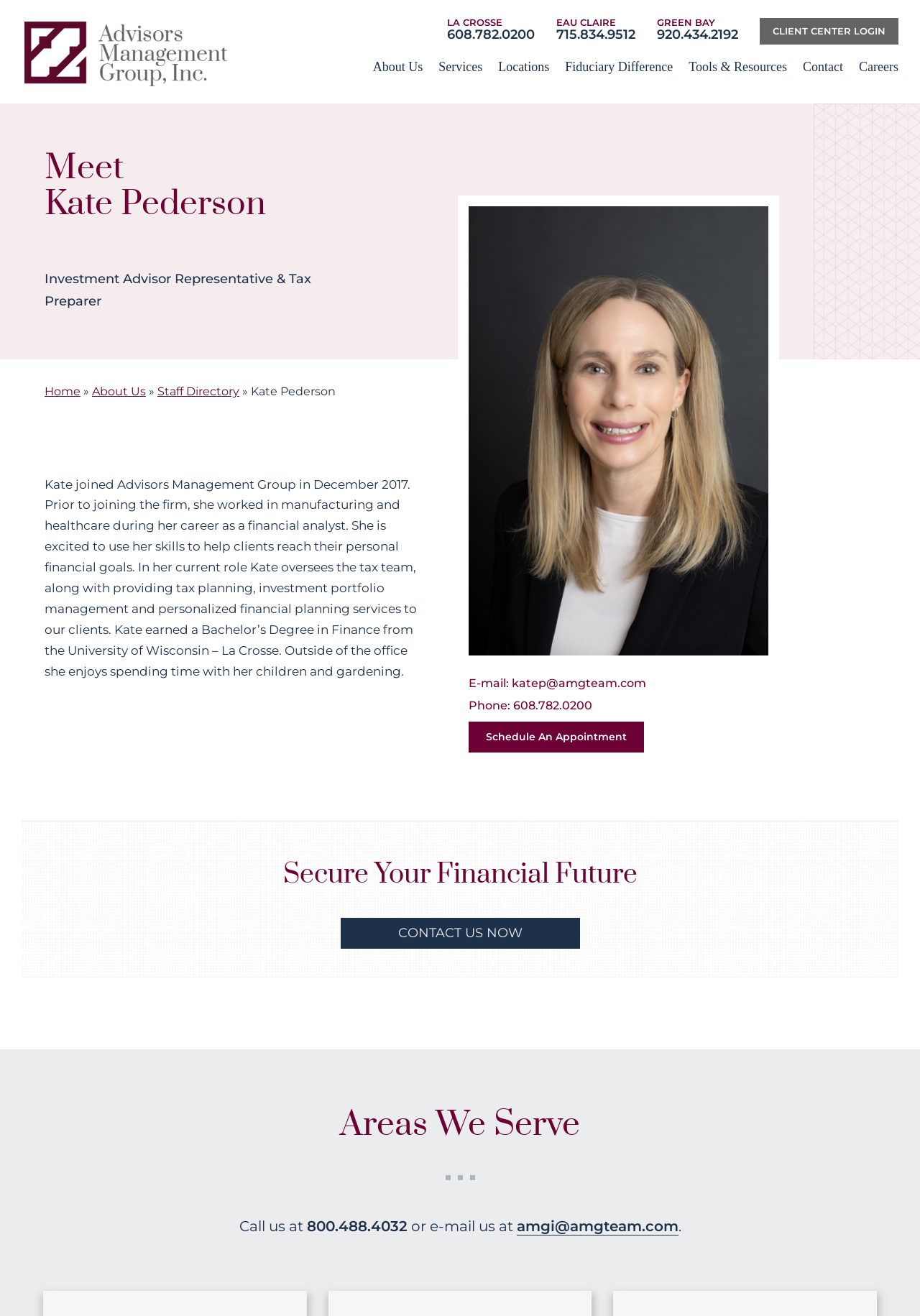Identify the bounding box coordinates of the section that should be clicked to achieve the task described: "Get in touch with Advisors Management Group".

[0.37, 0.697, 0.63, 0.721]